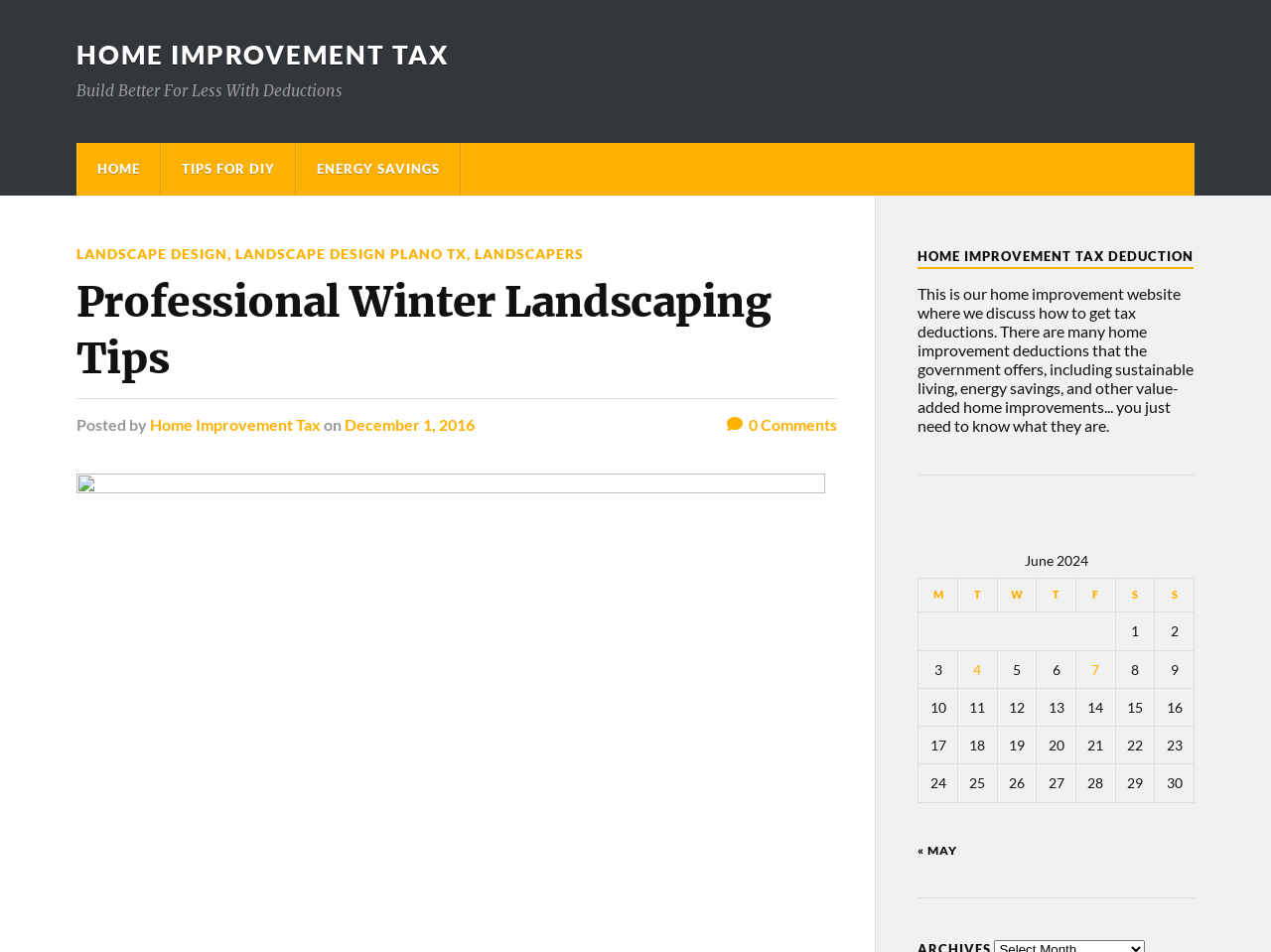Could you determine the bounding box coordinates of the clickable element to complete the instruction: "Check the comments"? Provide the coordinates as four float numbers between 0 and 1, i.e., [left, top, right, bottom].

[0.572, 0.436, 0.658, 0.455]